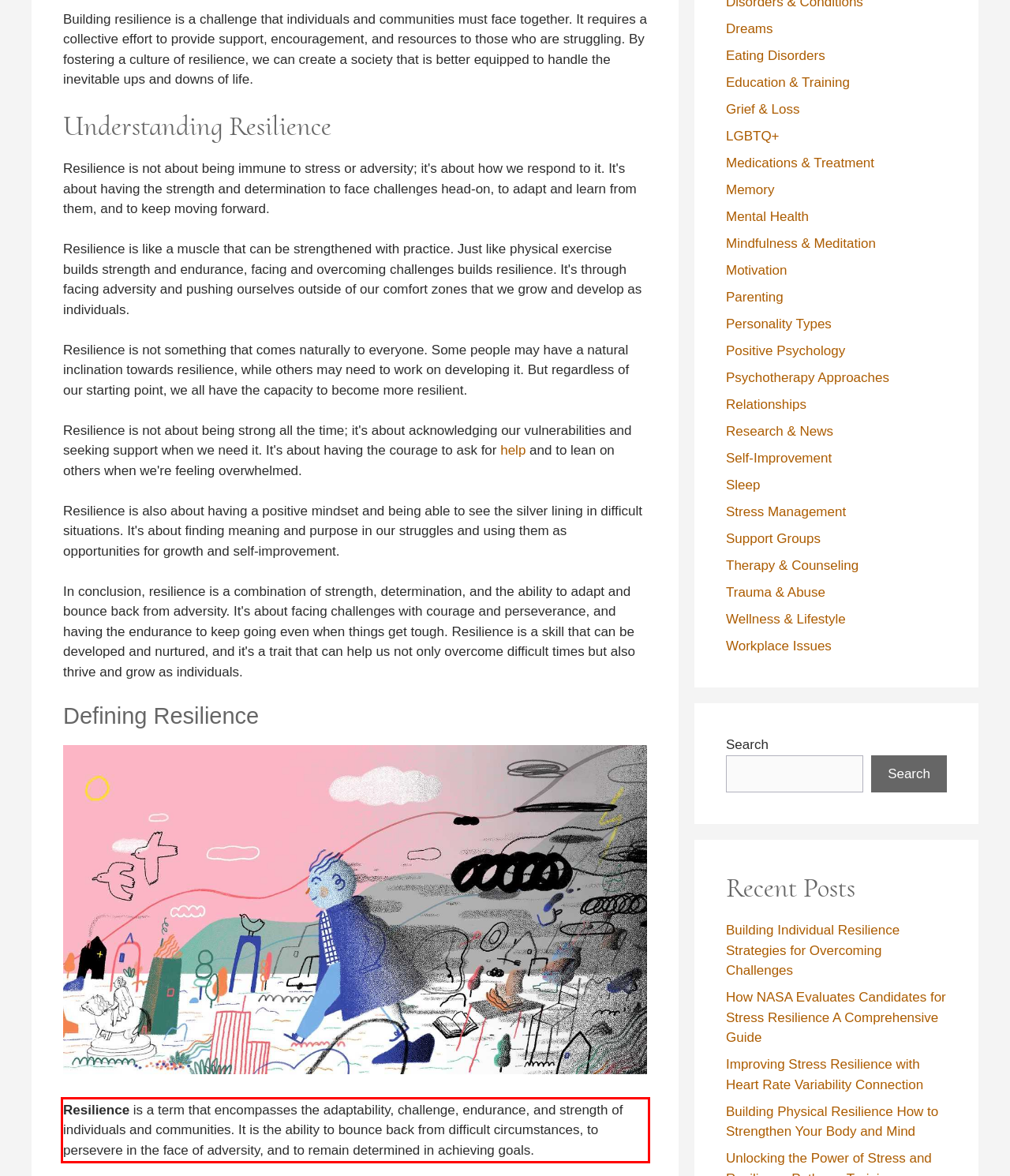Look at the webpage screenshot and recognize the text inside the red bounding box.

Resilience is a term that encompasses the adaptability, challenge, endurance, and strength of individuals and communities. It is the ability to bounce back from difficult circumstances, to persevere in the face of adversity, and to remain determined in achieving goals.